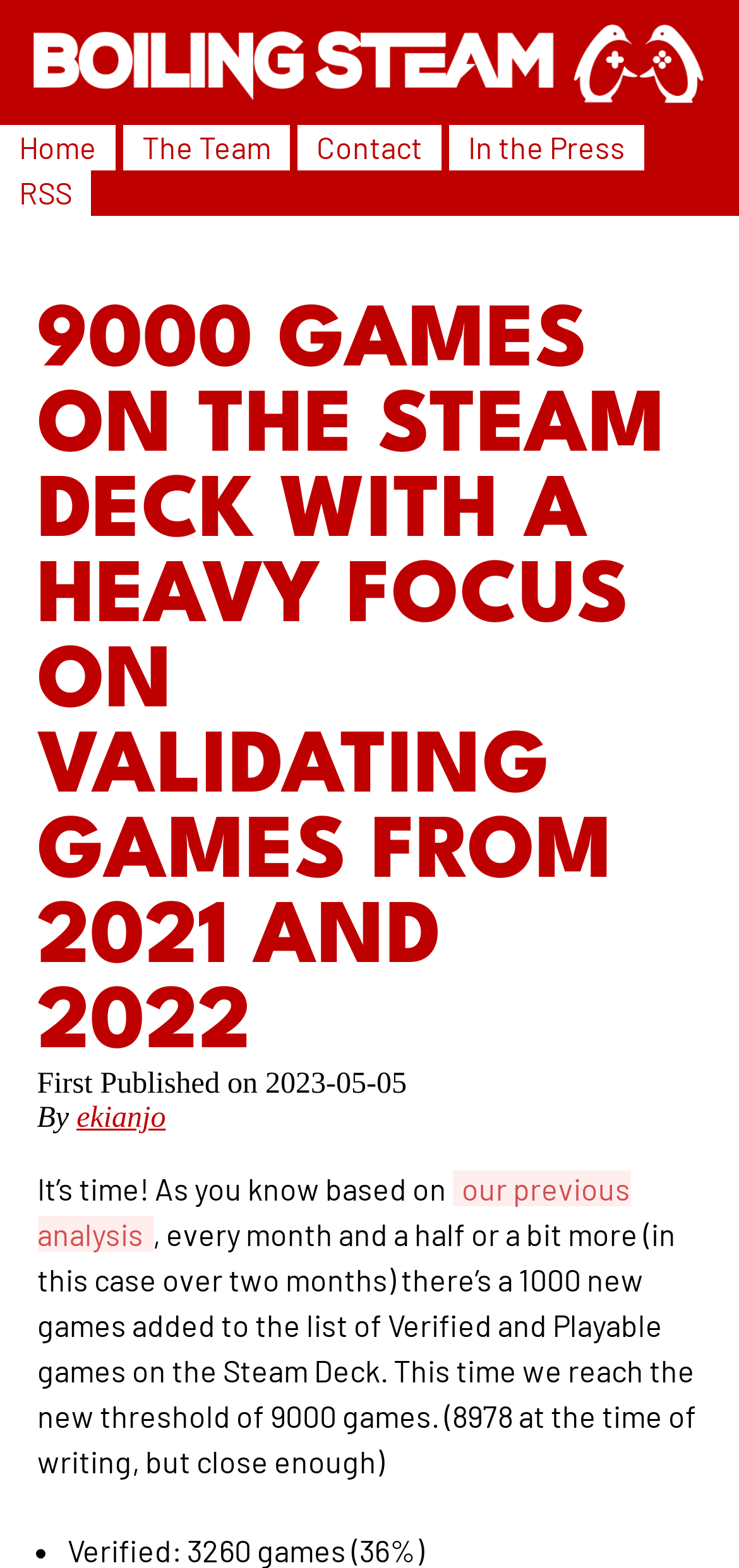Answer succinctly with a single word or phrase:
Who wrote the latest article?

ekianjo